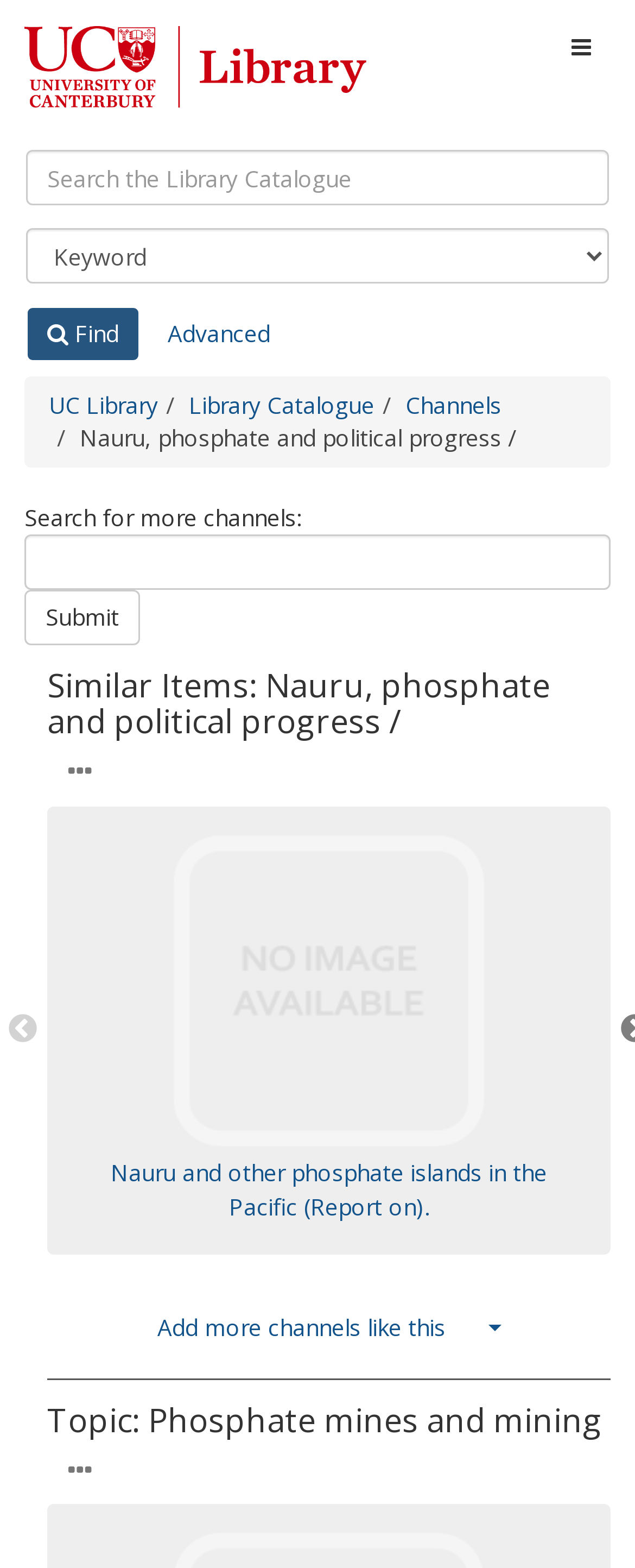Find the bounding box coordinates of the element to click in order to complete this instruction: "Go to UC Library". The bounding box coordinates must be four float numbers between 0 and 1, denoted as [left, top, right, bottom].

[0.003, 0.001, 0.578, 0.053]